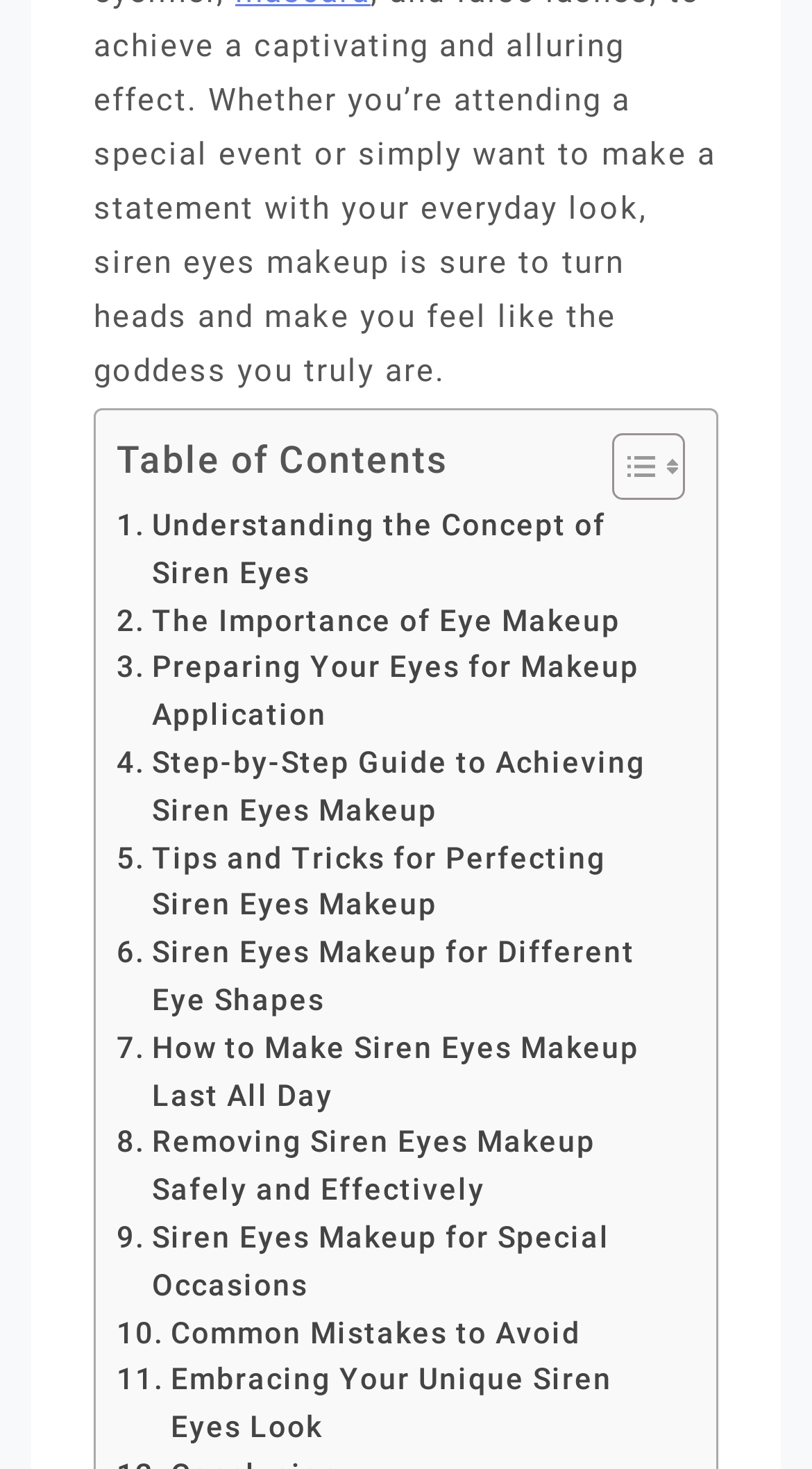How many elements are in the root element?
Based on the screenshot, give a detailed explanation to answer the question.

I counted the number of elements directly under the root element, including the 'LayoutTable', links, and the 'Toggle Table of Content' link, and found 9 elements in total.